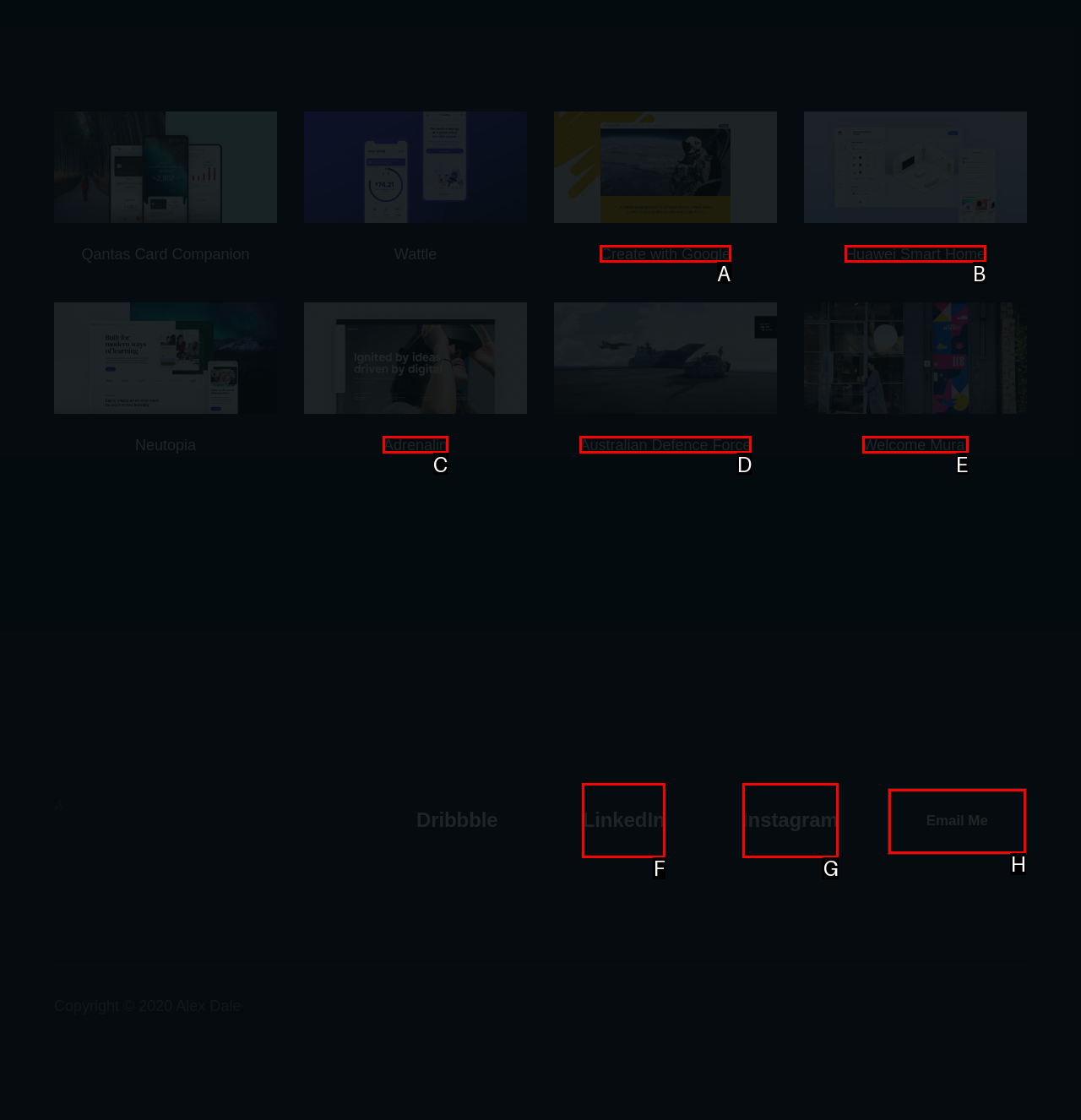Show which HTML element I need to click to perform this task: Search for something Answer with the letter of the correct choice.

None